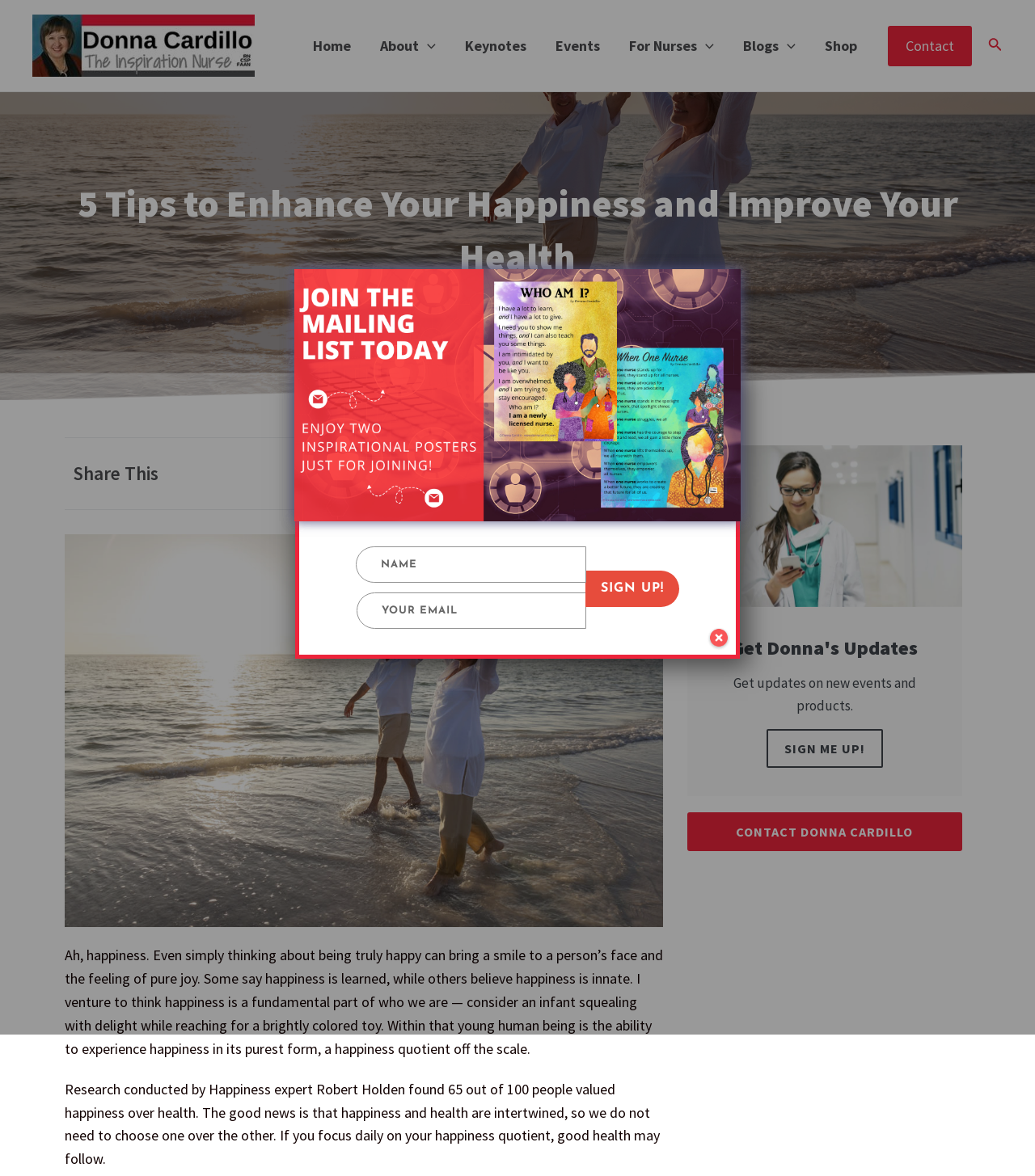Extract the primary headline from the webpage and present its text.

5 Tips to Enhance Your Happiness and Improve Your Health